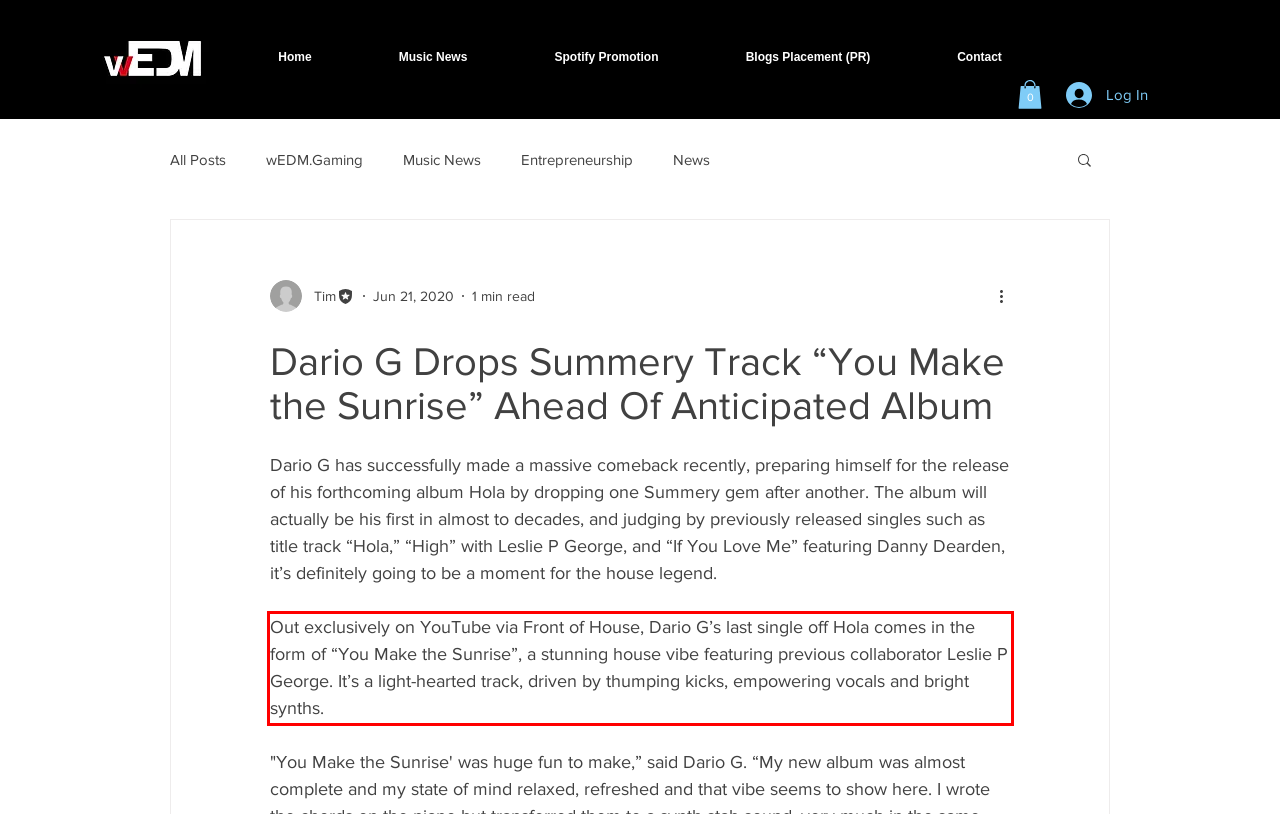Extract and provide the text found inside the red rectangle in the screenshot of the webpage.

Out exclusively on YouTube via Front of House, Dario G’s last single off Hola comes in the form of “You Make the Sunrise”, a stunning house vibe featuring previous collaborator Leslie P George. It’s a light-hearted track, driven by thumping kicks, empowering vocals and bright synths.